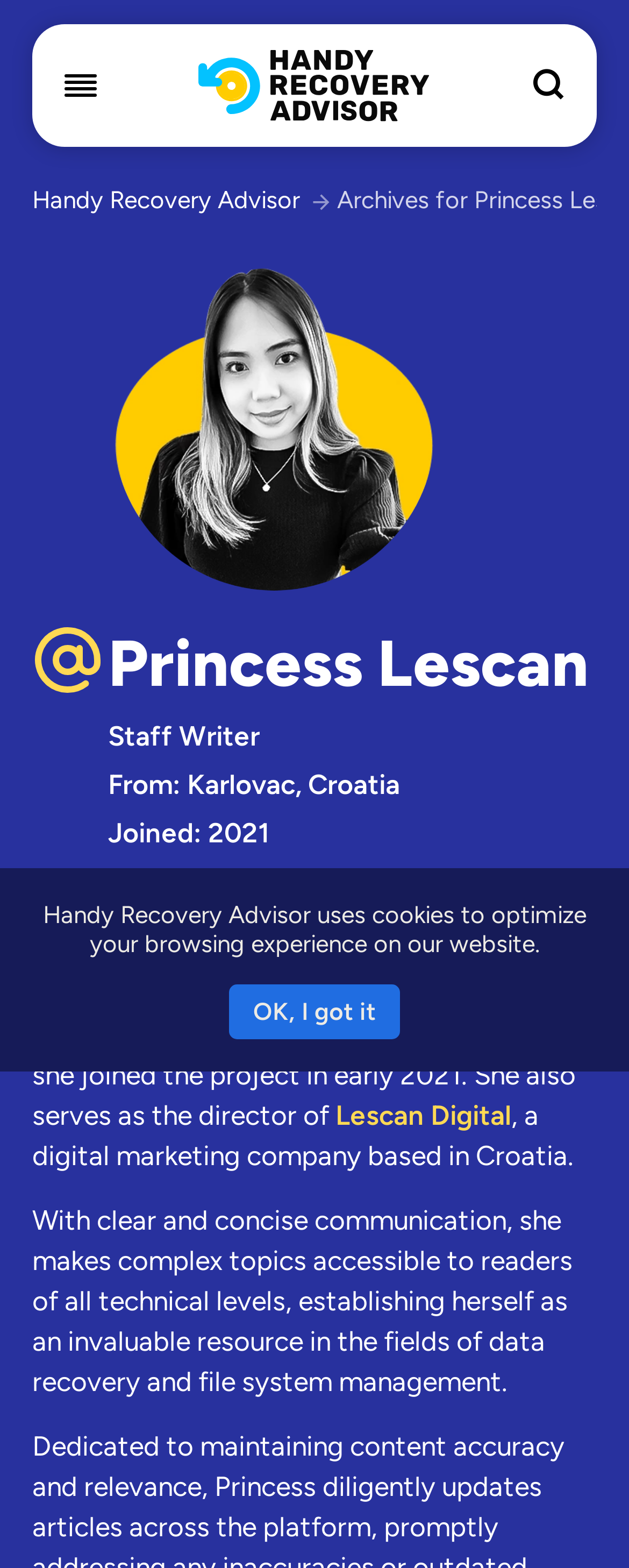Based on the provided description, "aria-label="Search"", find the bounding box of the corresponding UI element in the screenshot.

[0.844, 0.041, 0.897, 0.072]